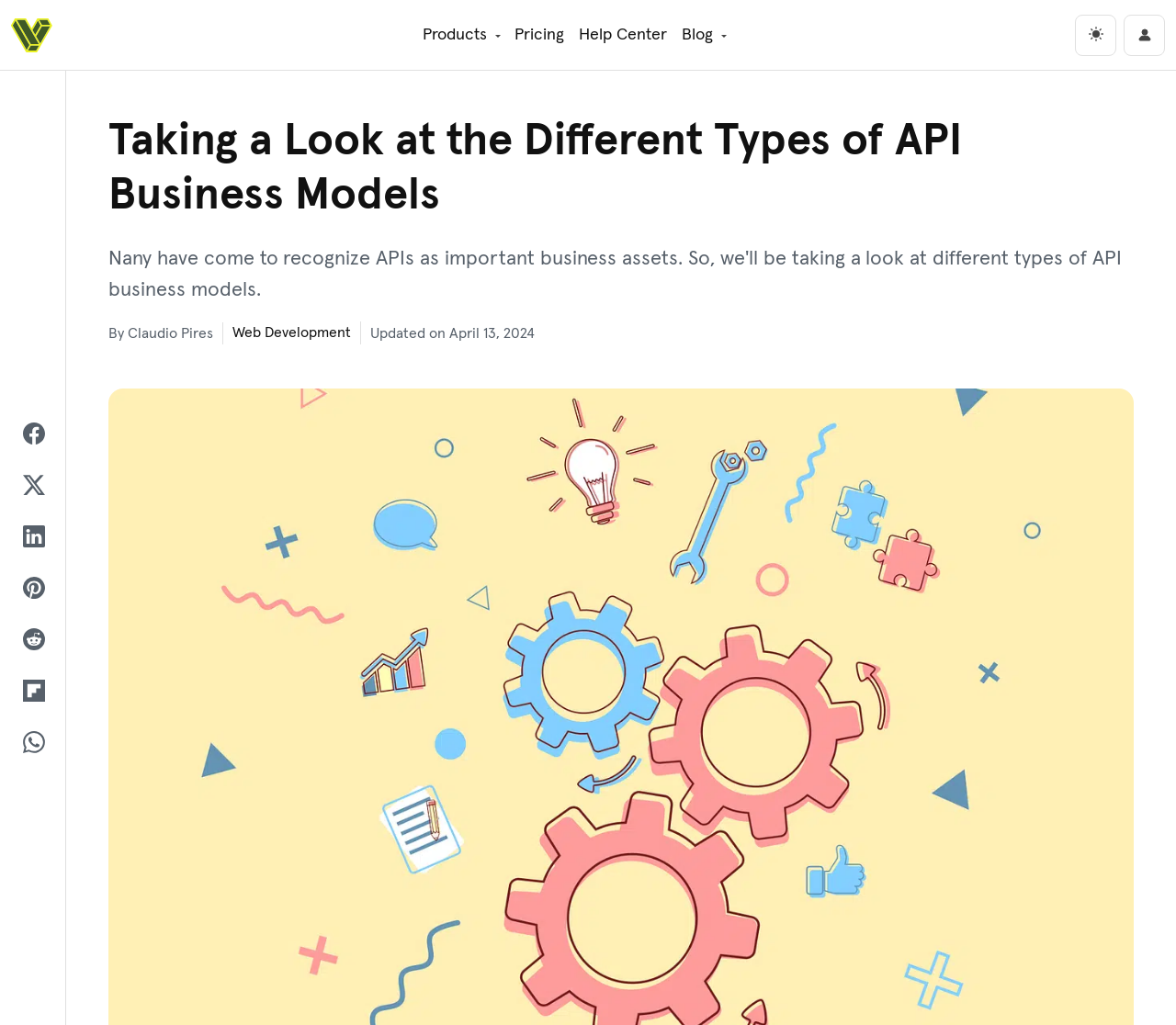Please identify the bounding box coordinates of the element on the webpage that should be clicked to follow this instruction: "Access the 'Account'". The bounding box coordinates should be given as four float numbers between 0 and 1, formatted as [left, top, right, bottom].

[0.955, 0.014, 0.991, 0.054]